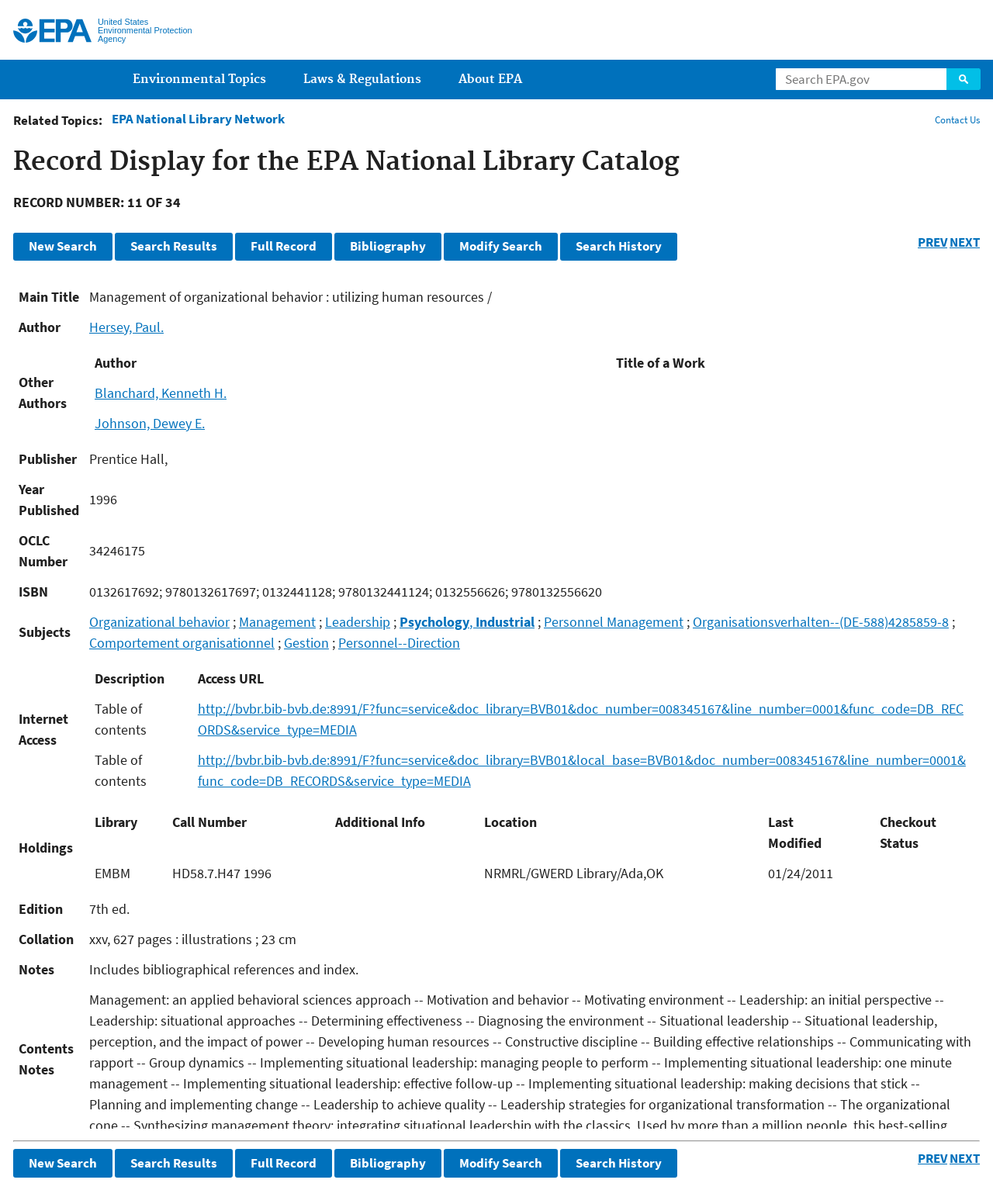Who are the authors of the book?
Answer the question in as much detail as possible.

The question can be answered by looking at the table with the rowheader 'Author', which contains the authors 'Hersey, Paul.' and the table with the rowheader 'Other Authors', which contains the authors 'Blanchard, Kenneth H.' and 'Johnson, Dewey E.'.